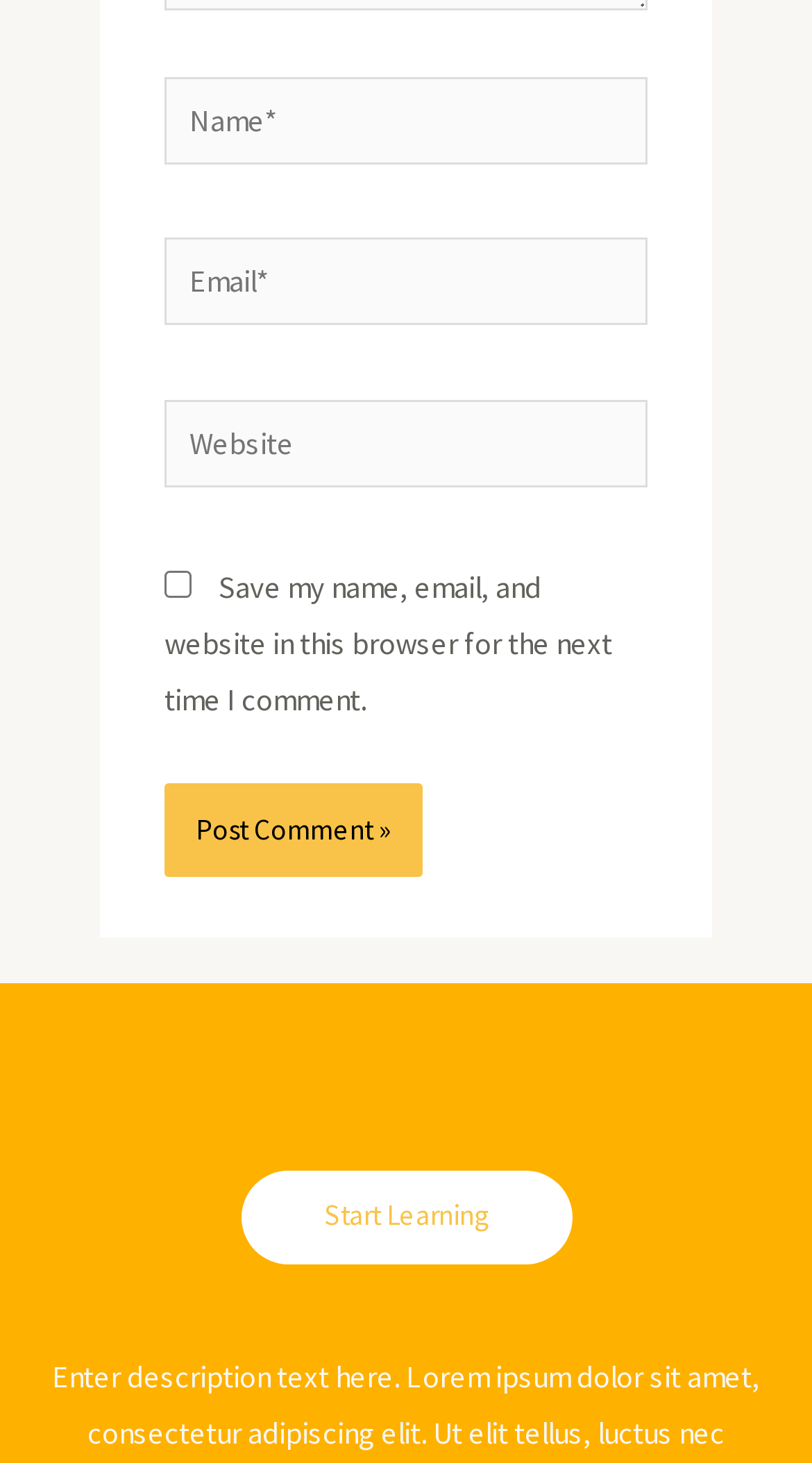Please study the image and answer the question comprehensively:
Is the website field required?

The textbox element with bounding box coordinates [0.203, 0.273, 0.797, 0.333] has a label 'Website' and its required attribute is set to False, indicating that the website field is not required.